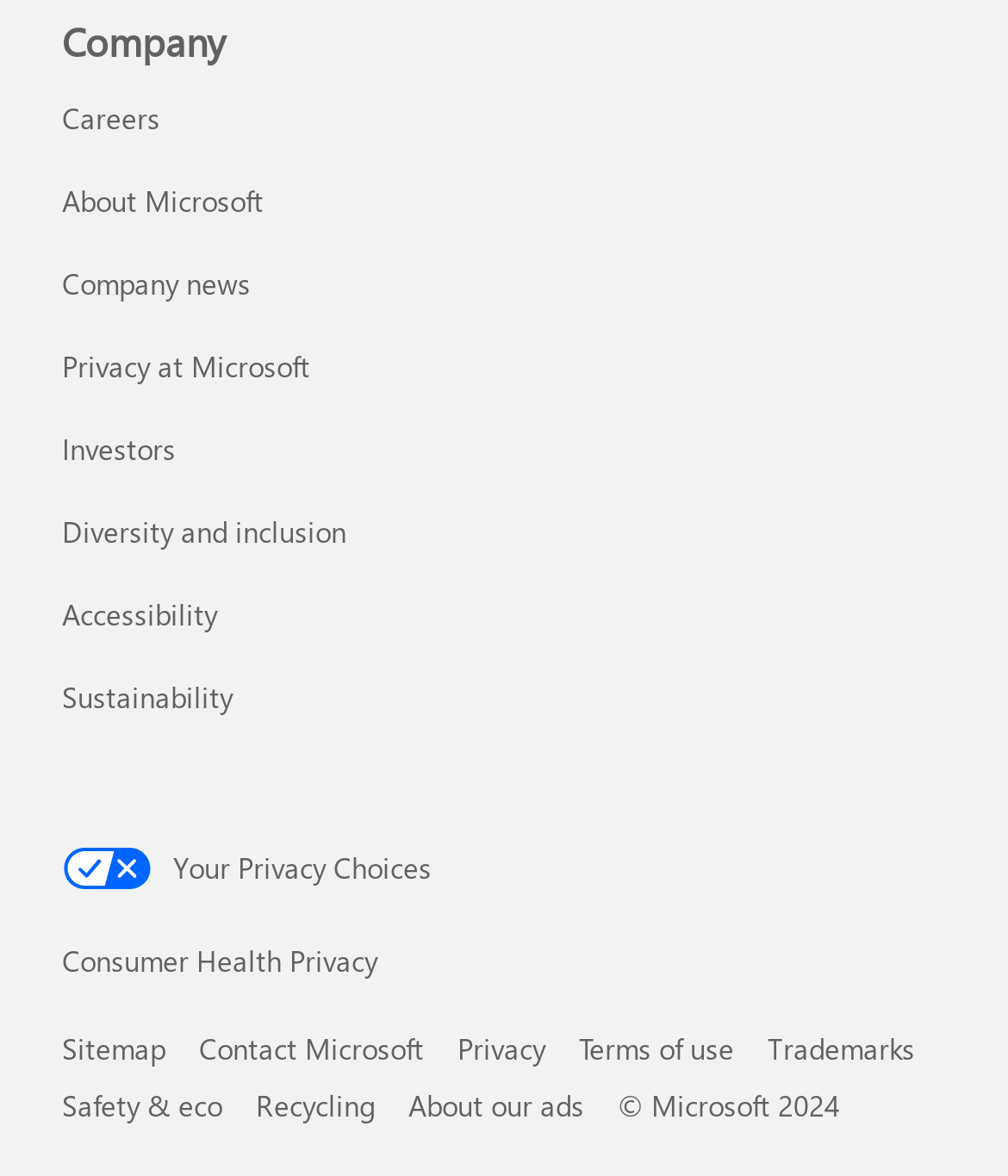Determine the bounding box coordinates for the area you should click to complete the following instruction: "Read about consumer health privacy".

[0.062, 0.79, 0.938, 0.834]